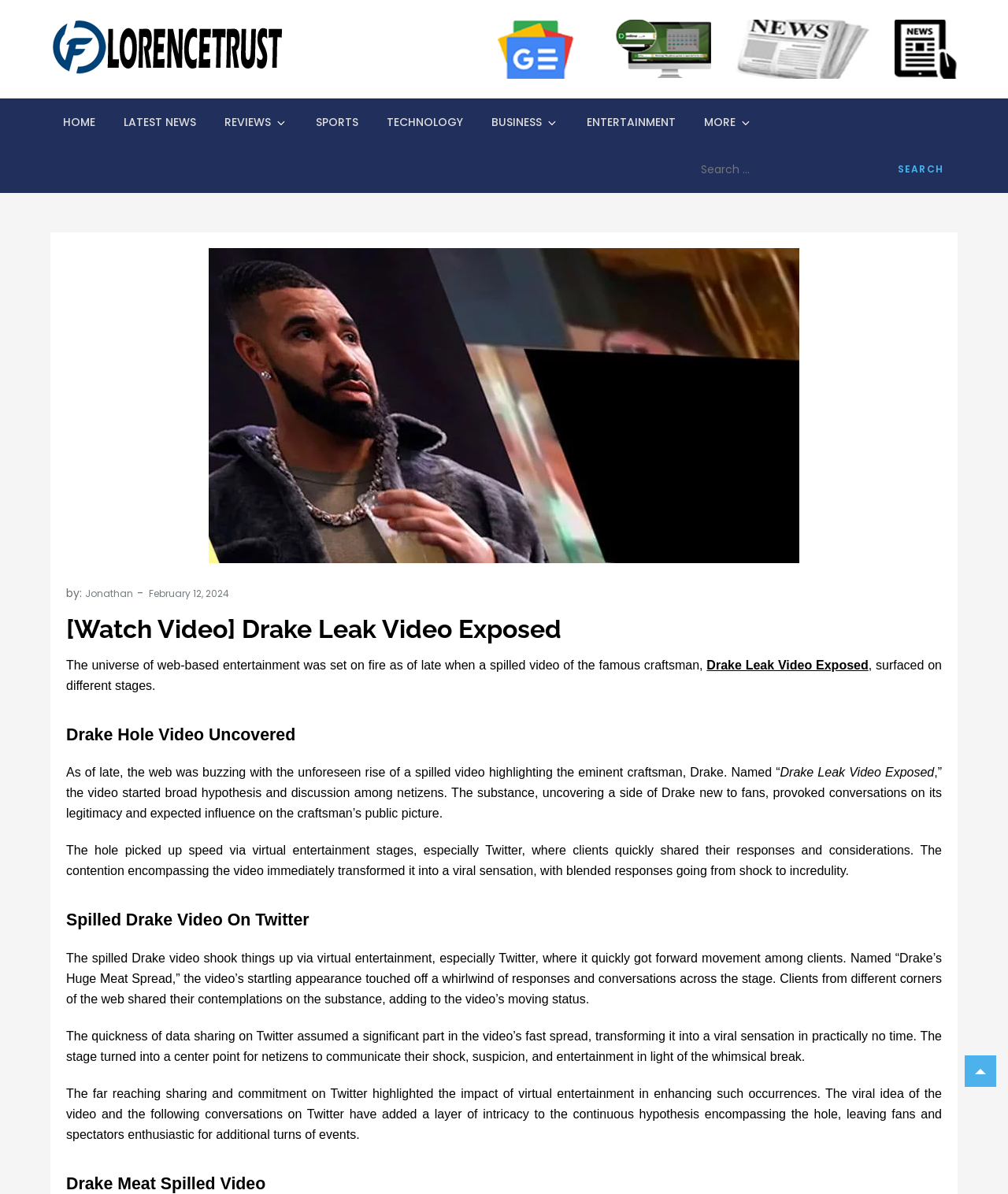Please specify the bounding box coordinates of the clickable section necessary to execute the following command: "Watch the '[Watch Video] Drake Leak Video Exposed' video".

[0.066, 0.513, 0.934, 0.542]